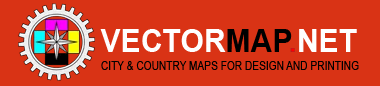What is the shape surrounding the compass?
Please look at the screenshot and answer in one word or a short phrase.

Gear